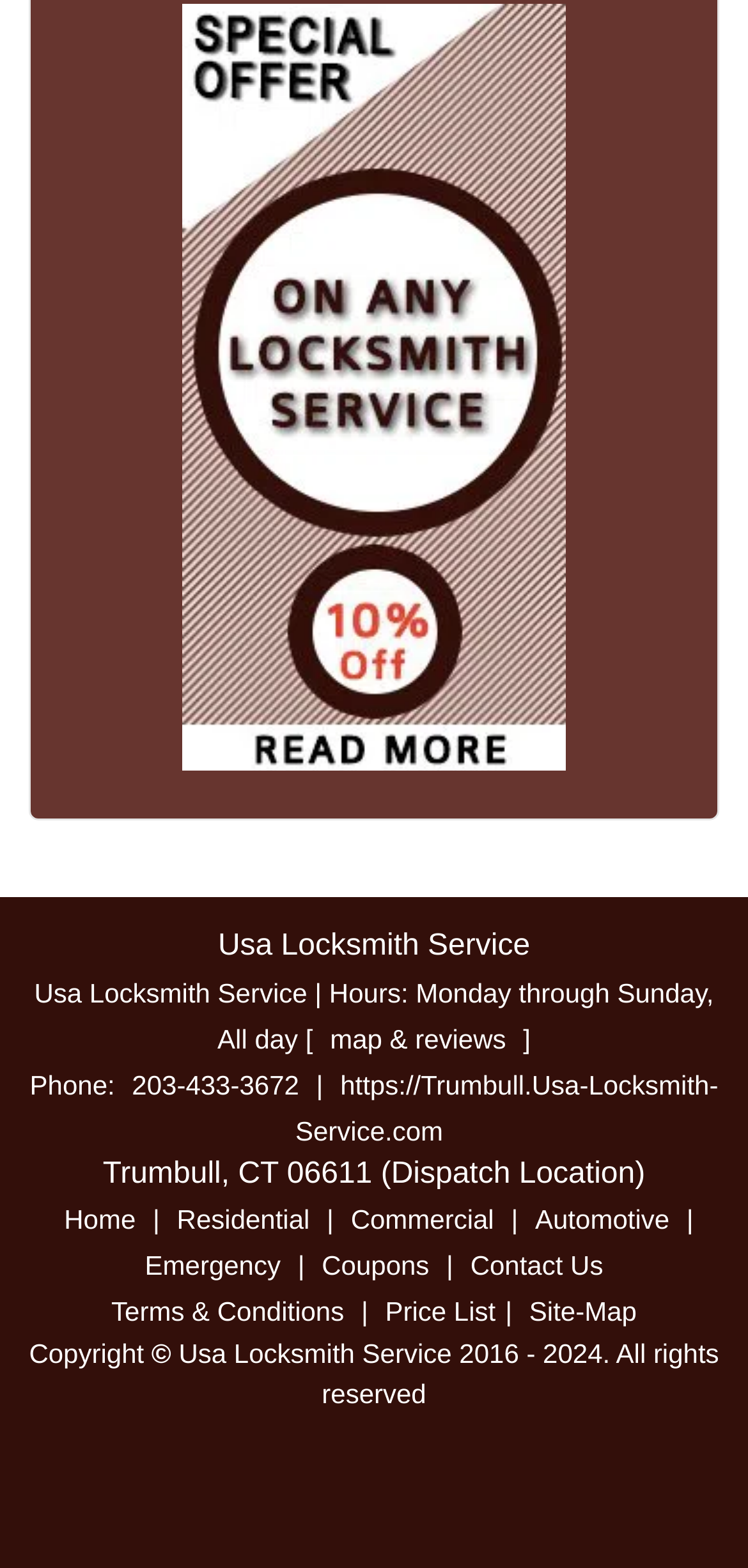Can you find the bounding box coordinates for the element that needs to be clicked to execute this instruction: "Browse Lifestyle"? The coordinates should be given as four float numbers between 0 and 1, i.e., [left, top, right, bottom].

None